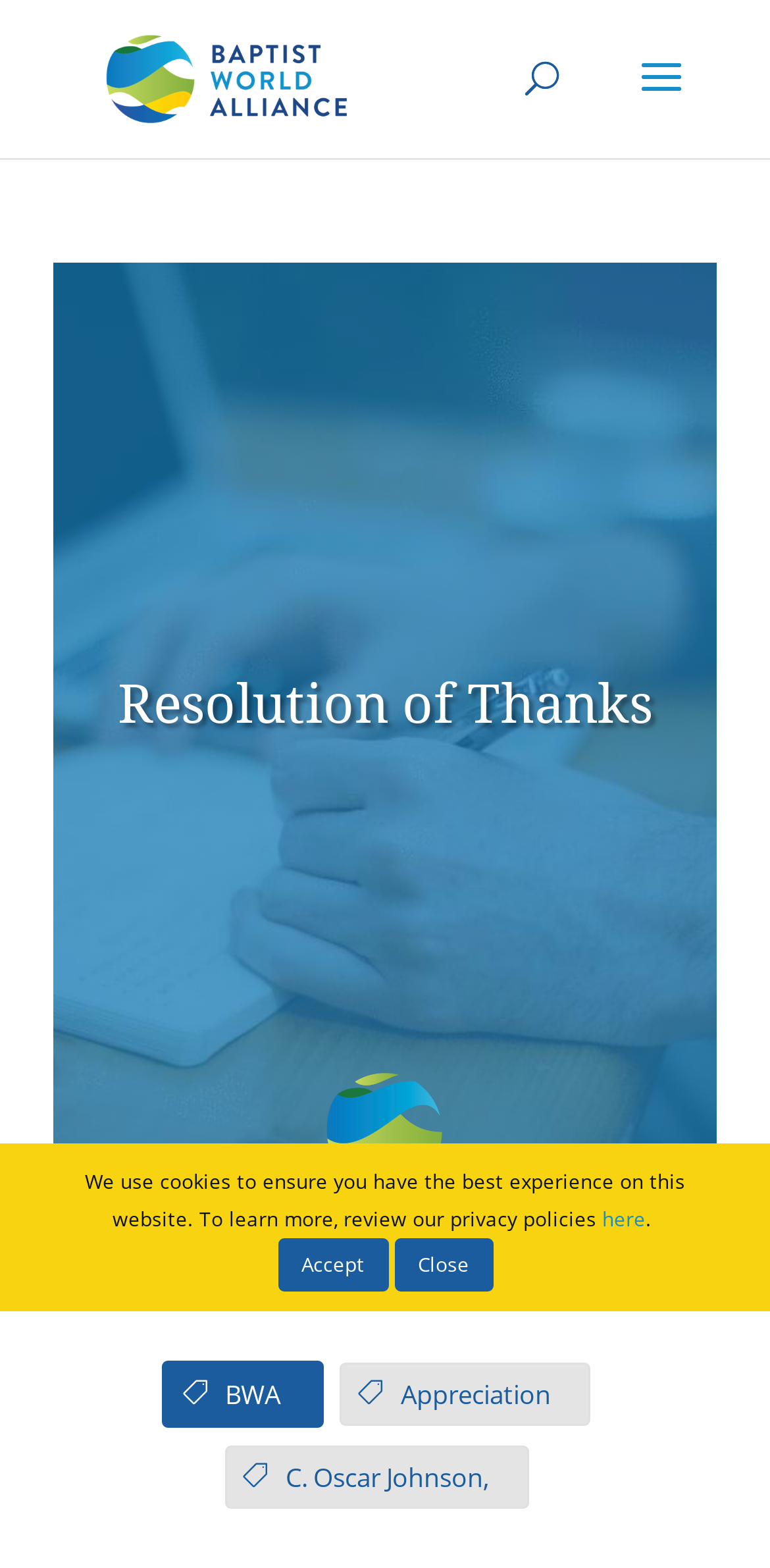Identify the bounding box for the described UI element. Provide the coordinates in (top-left x, top-left y, bottom-right x, bottom-right y) format with values ranging from 0 to 1: c. oscar johnson,

[0.291, 0.922, 0.687, 0.962]